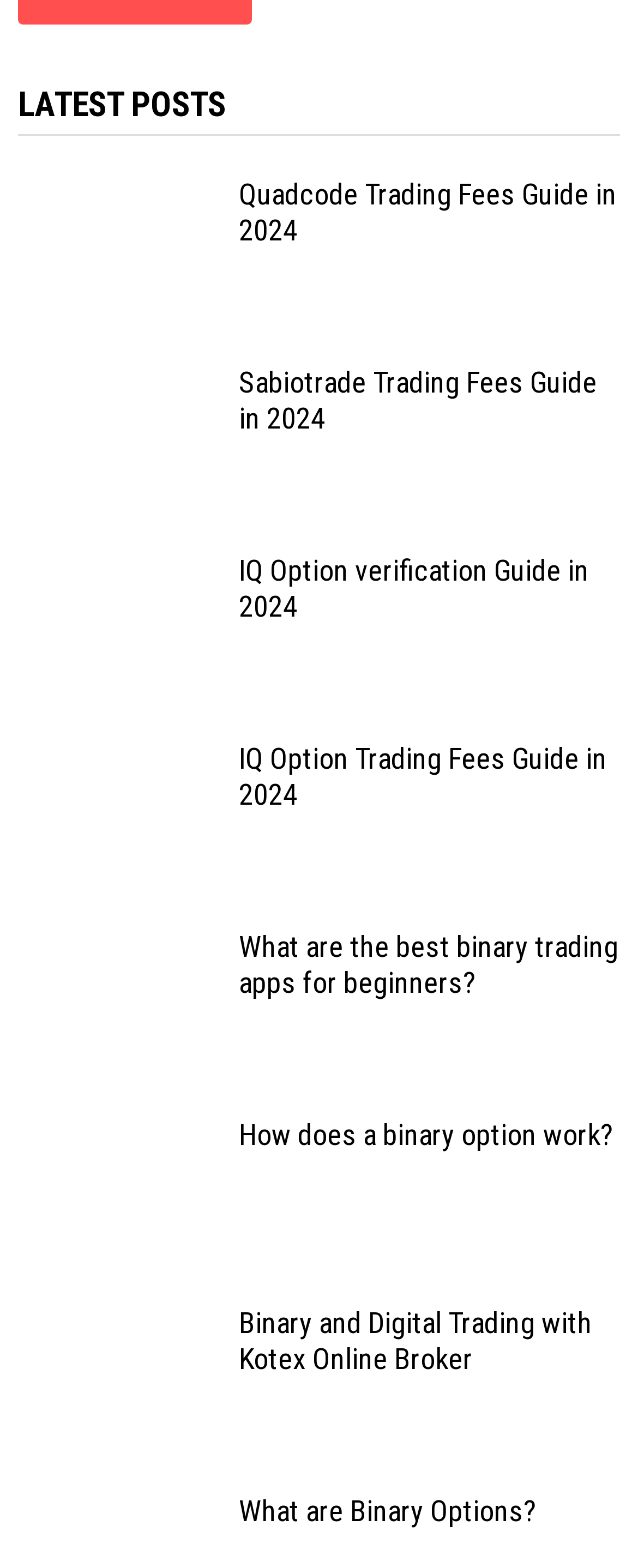Determine the bounding box coordinates for the HTML element described here: "What are Binary Options?".

[0.375, 0.952, 0.841, 0.974]